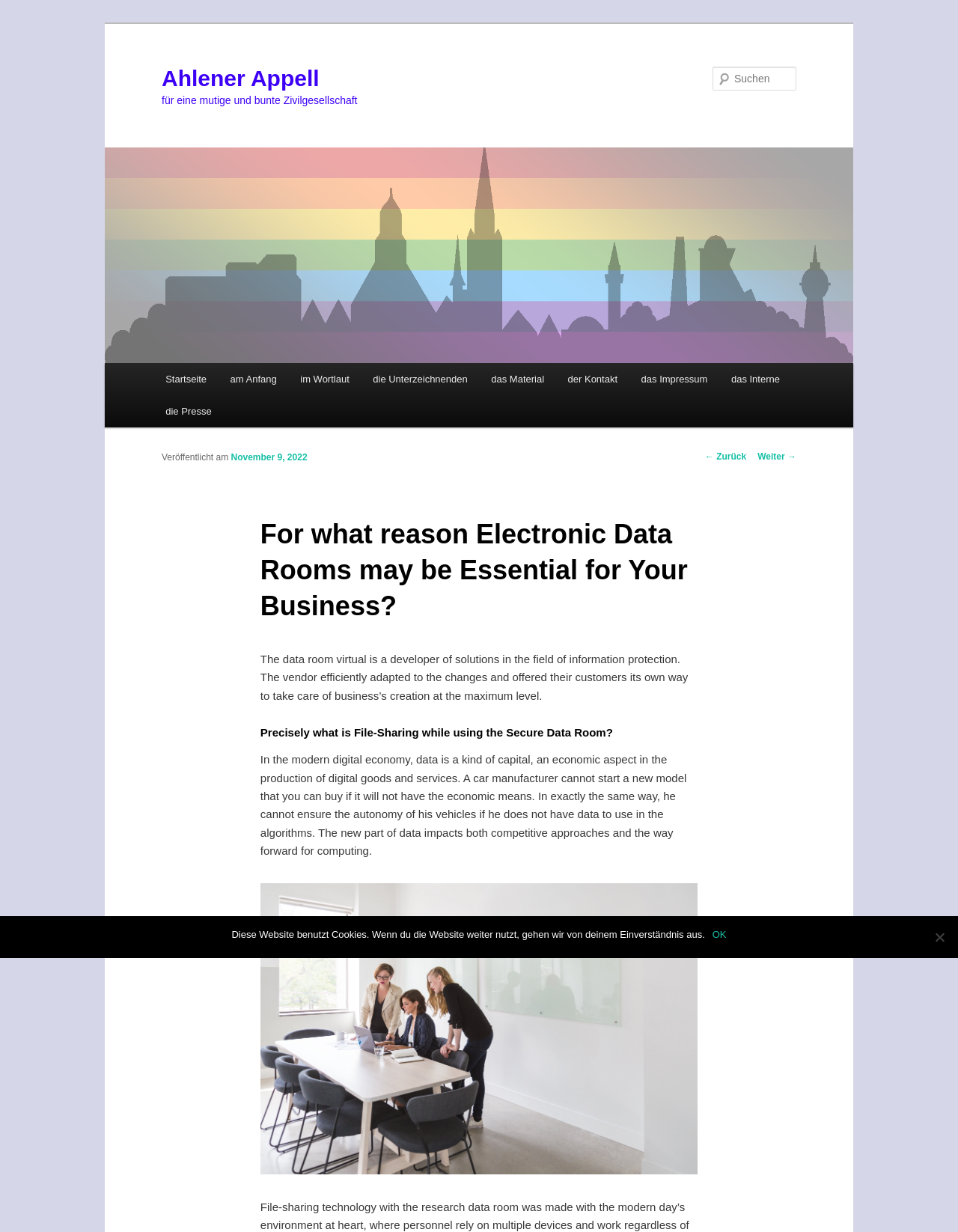Pinpoint the bounding box coordinates of the clickable area necessary to execute the following instruction: "Learn more about Ahlener Appell". The coordinates should be given as four float numbers between 0 and 1, namely [left, top, right, bottom].

[0.169, 0.053, 0.333, 0.073]